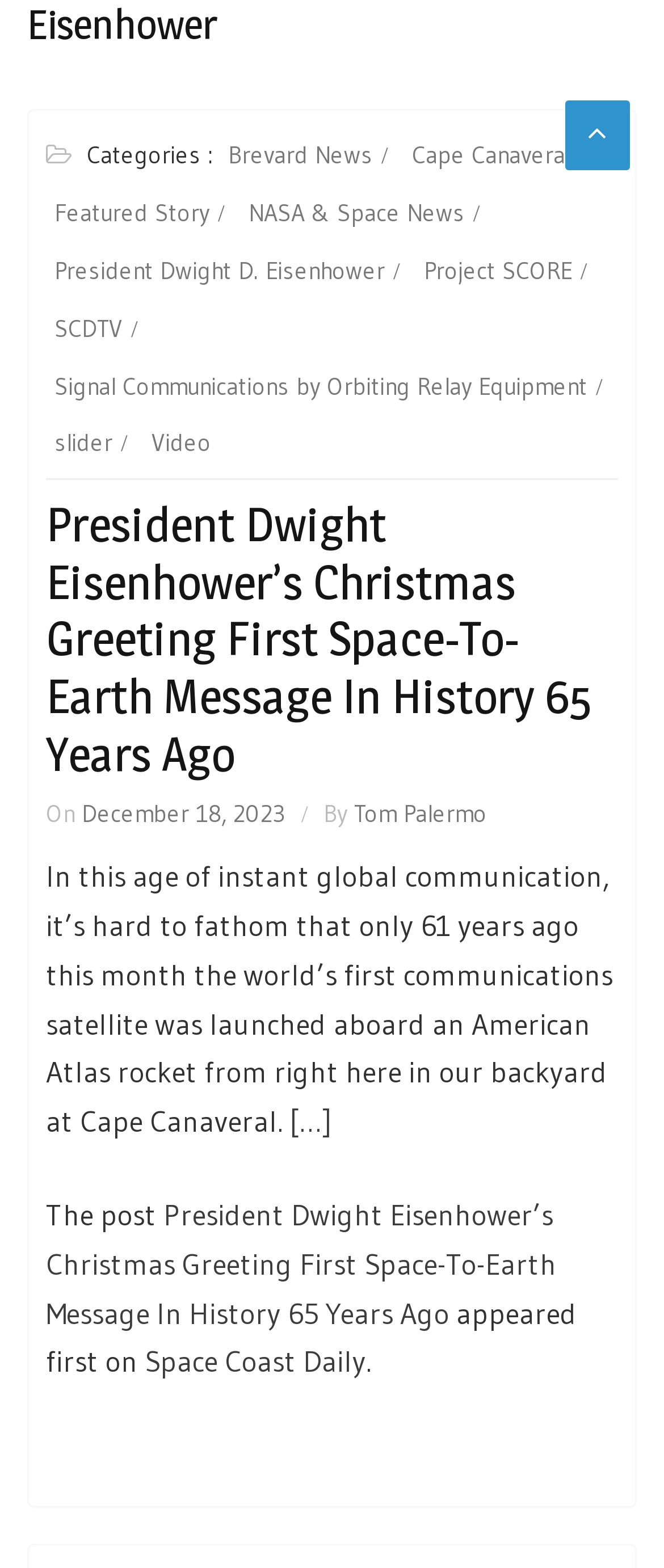With reference to the screenshot, provide a detailed response to the question below:
How many links are there in the 'Categories' section?

The 'Categories' section at the top of the webpage contains 11 links, including 'Brevard News', 'Cape Canaveral', 'Featured Story', and others.